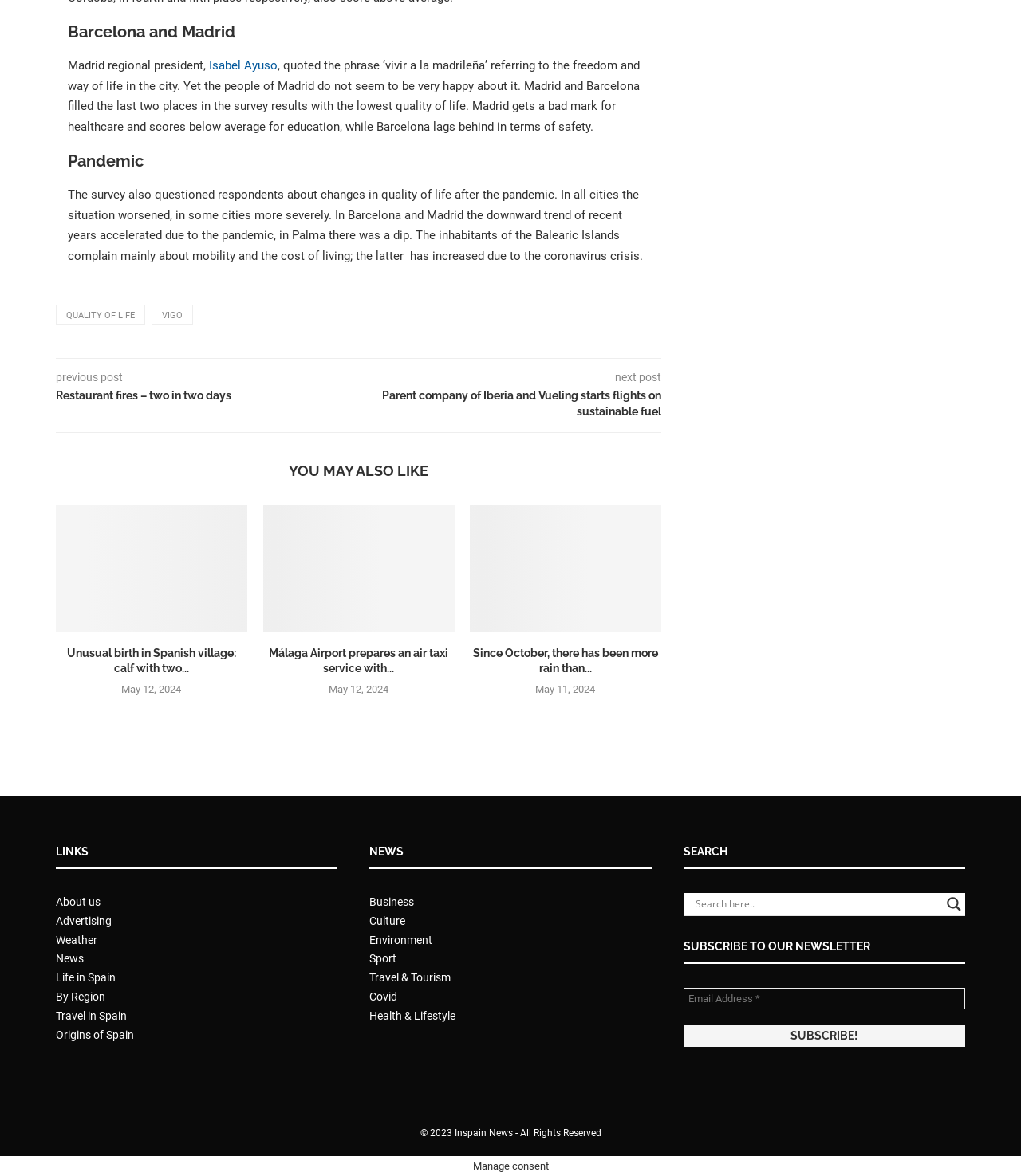Answer the following query concisely with a single word or phrase:
What is the newsletter subscription for?

Inspain News